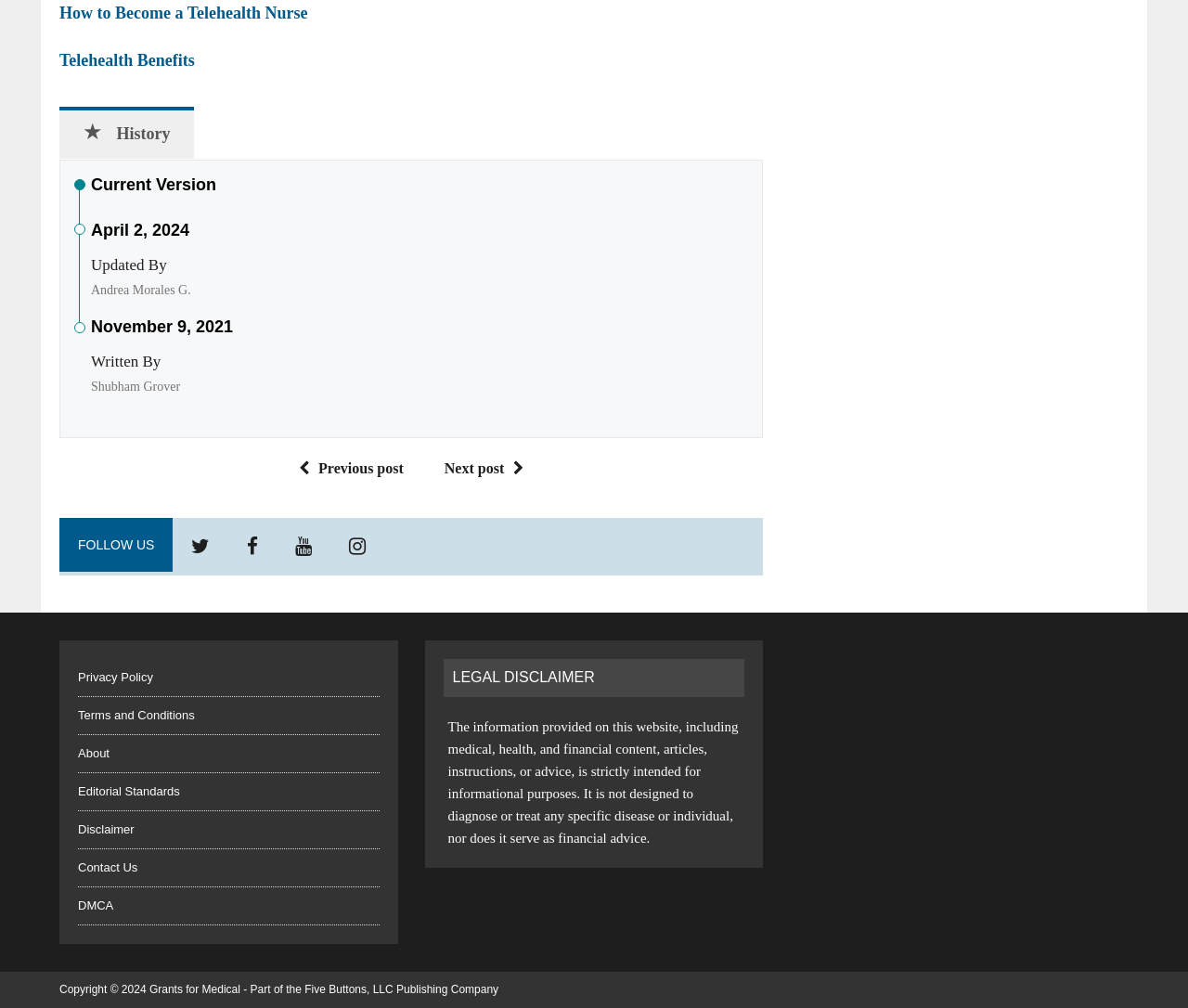Please respond to the question using a single word or phrase:
What is the topic of the previous post?

Not specified